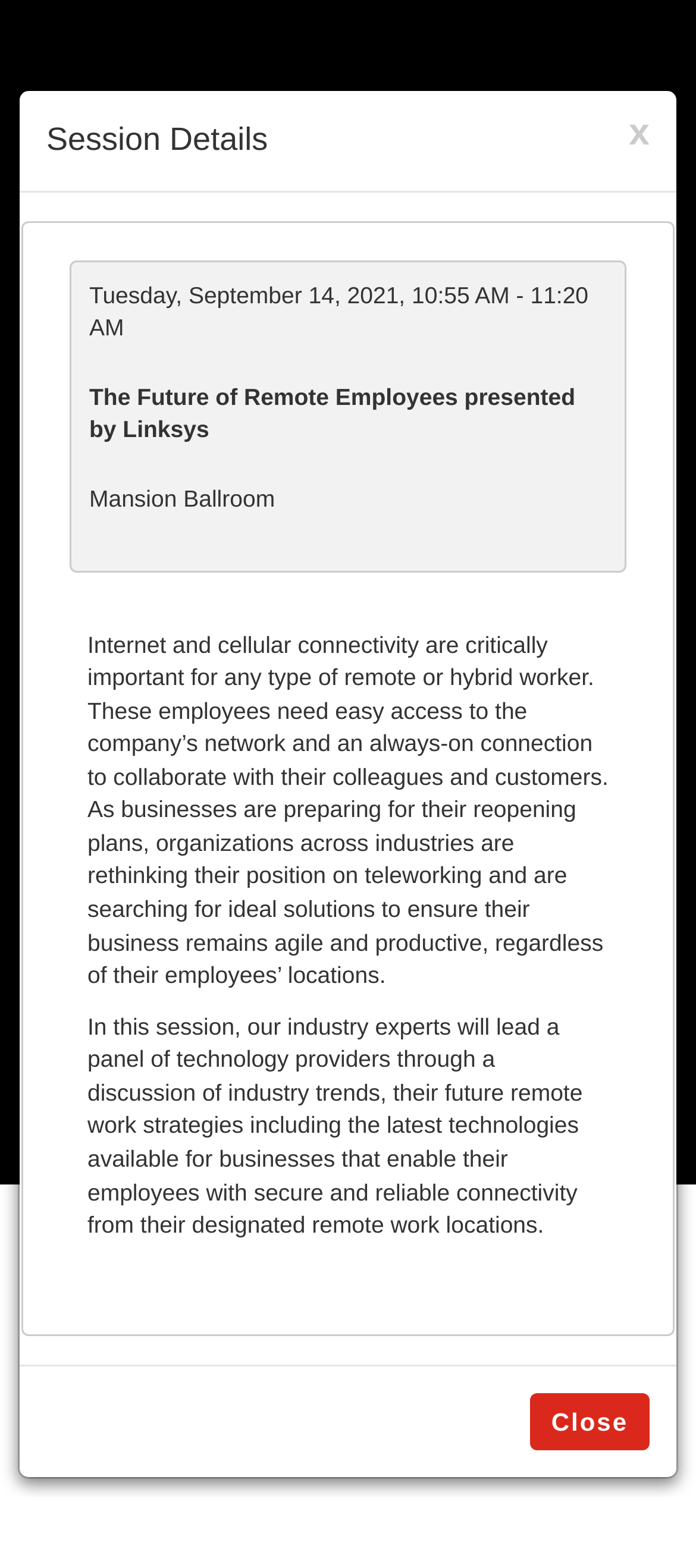Determine the bounding box coordinates of the UI element that matches the following description: "Close". The coordinates should be four float numbers between 0 and 1 in the format [left, top, right, bottom].

[0.761, 0.888, 0.933, 0.925]